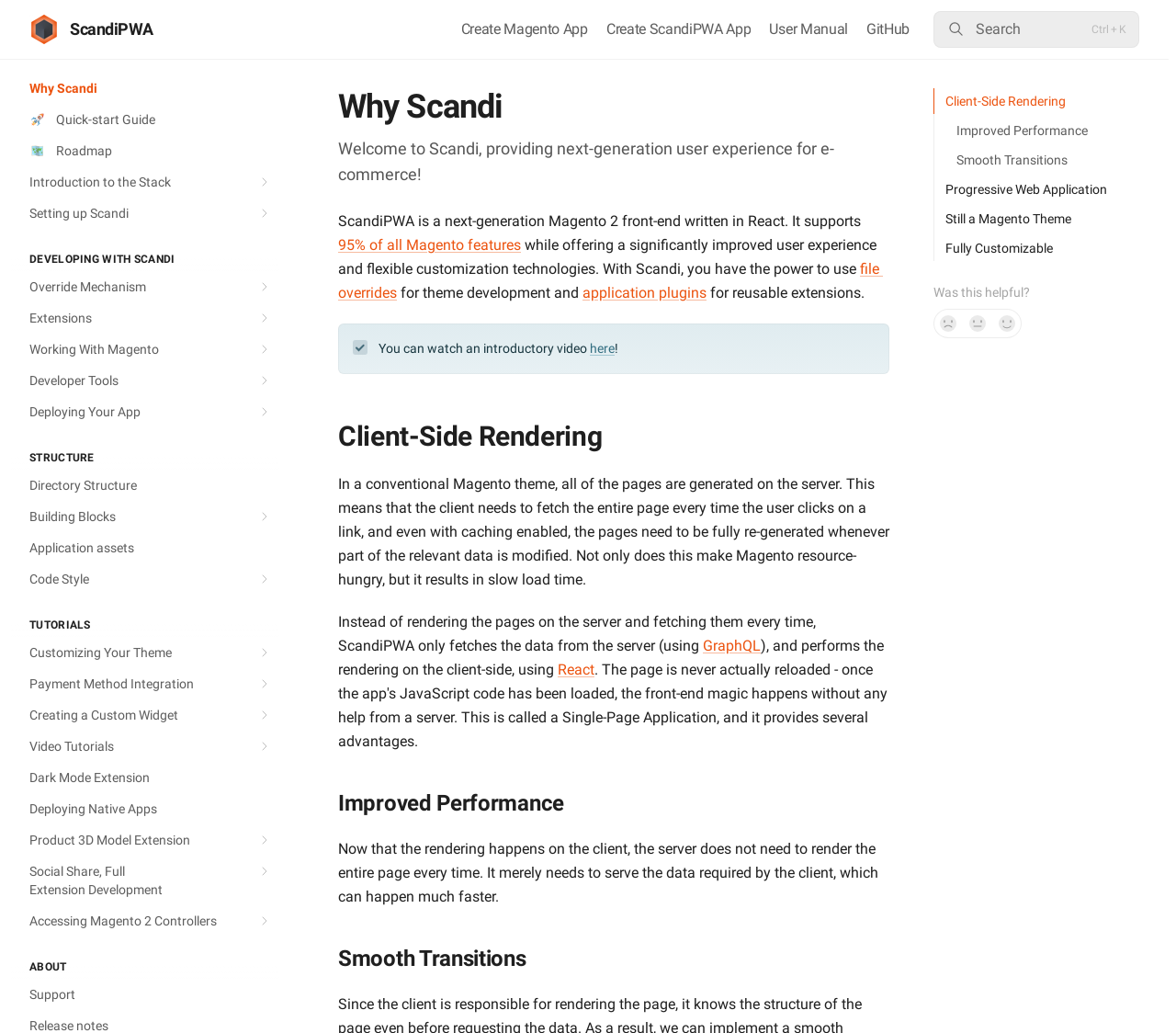Identify the bounding box coordinates of the part that should be clicked to carry out this instruction: "Click on the 'Create Magento App' link".

[0.392, 0.0, 0.5, 0.057]